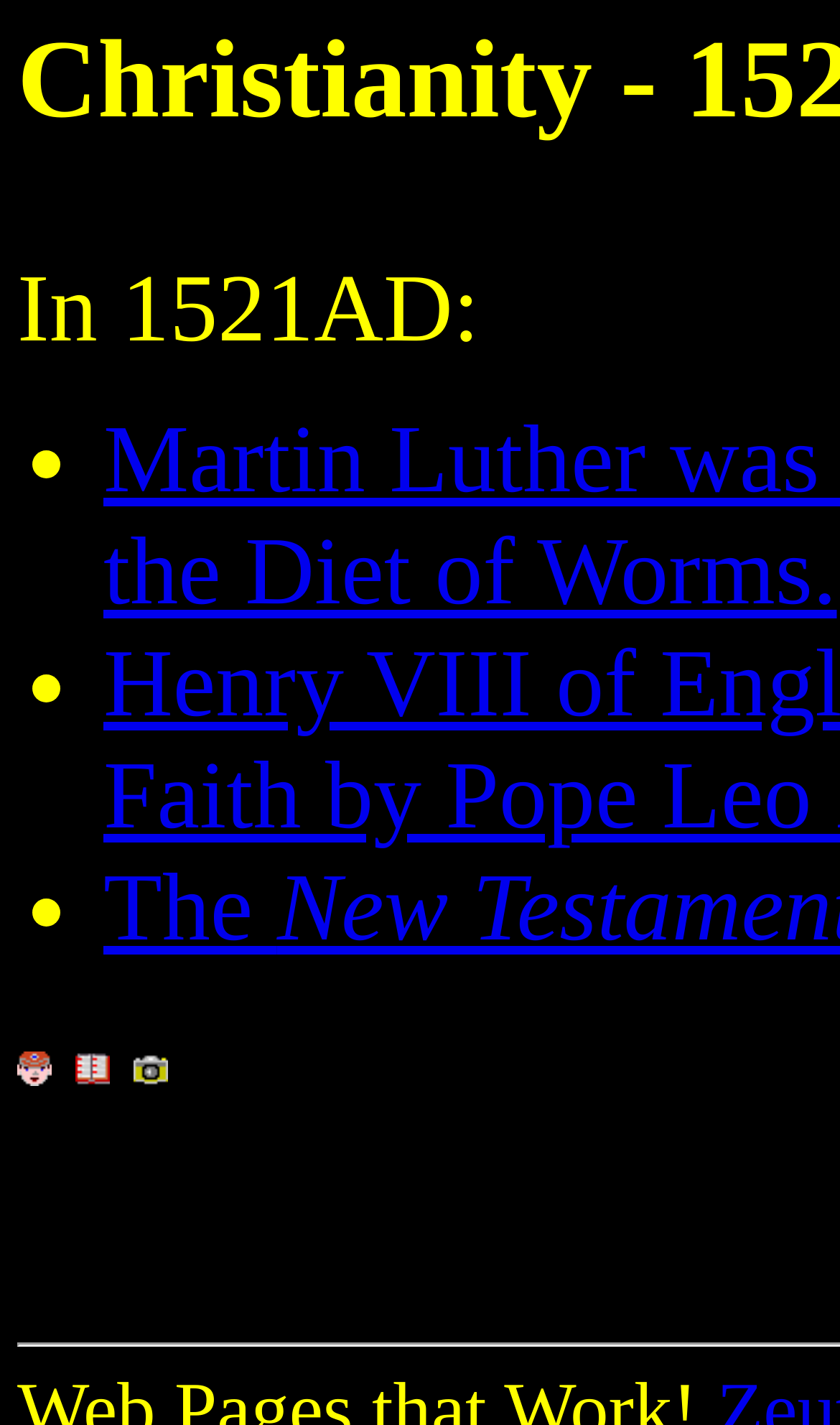Provide a one-word or one-phrase answer to the question:
Are the images at the bottom of the page identical?

Yes